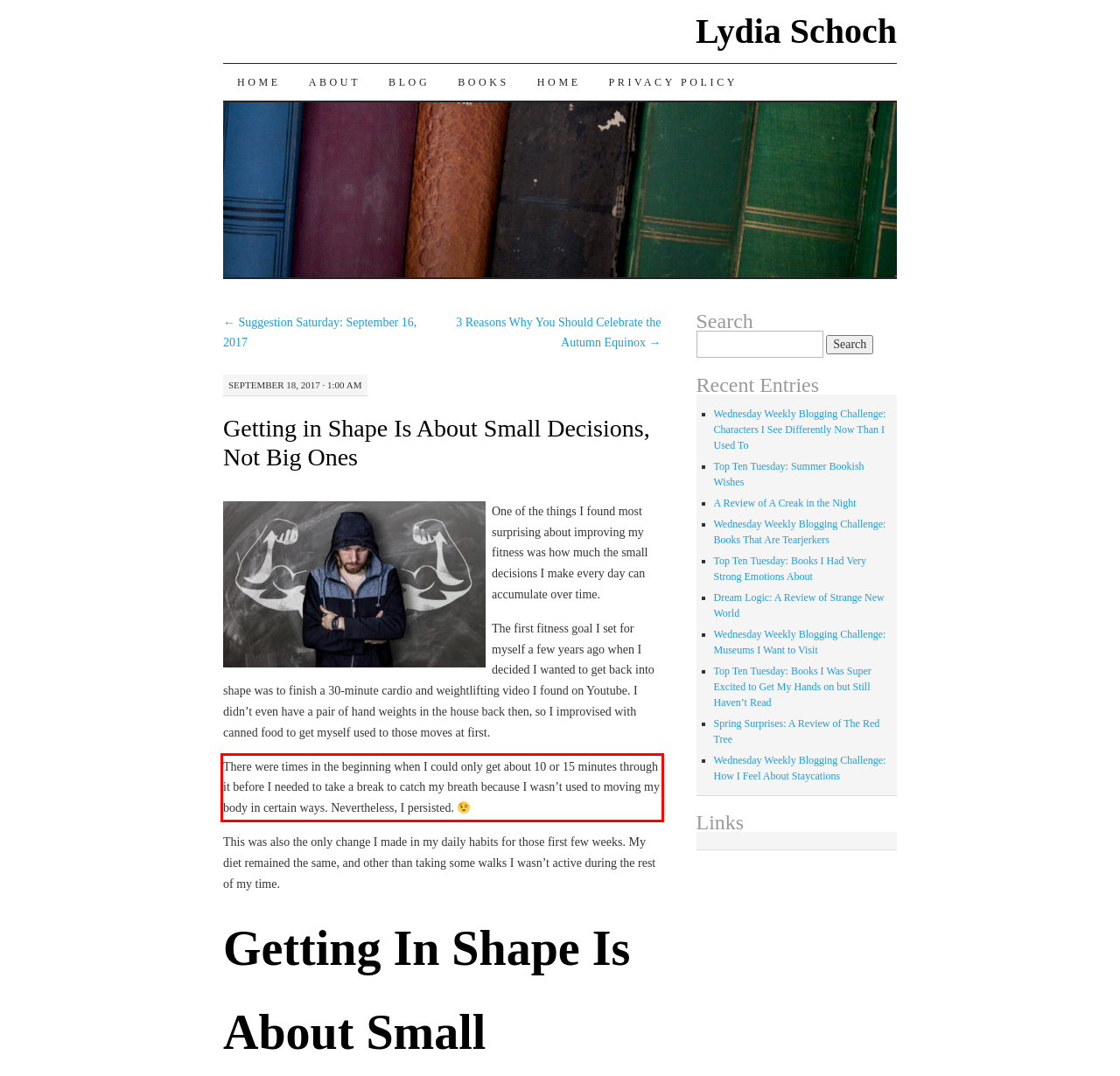Given a screenshot of a webpage containing a red rectangle bounding box, extract and provide the text content found within the red bounding box.

There were times in the beginning when I could only get about 10 or 15 minutes through it before I needed to take a break to catch my breath because I wasn’t used to moving my body in certain ways. Nevertheless, I persisted.